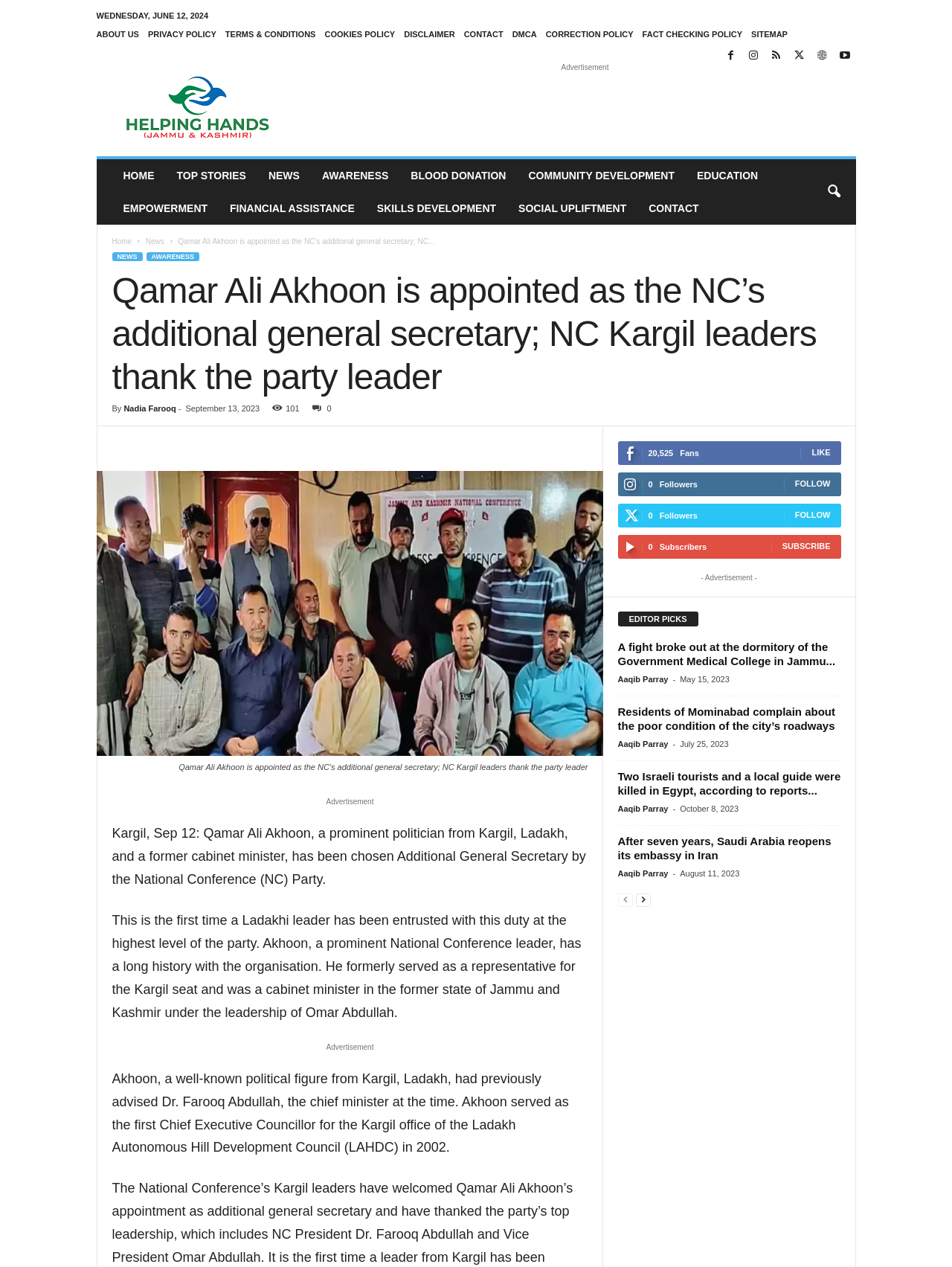Please identify the bounding box coordinates of the clickable area that will fulfill the following instruction: "Search using the search icon". The coordinates should be in the format of four float numbers between 0 and 1, i.e., [left, top, right, bottom].

[0.858, 0.139, 0.893, 0.164]